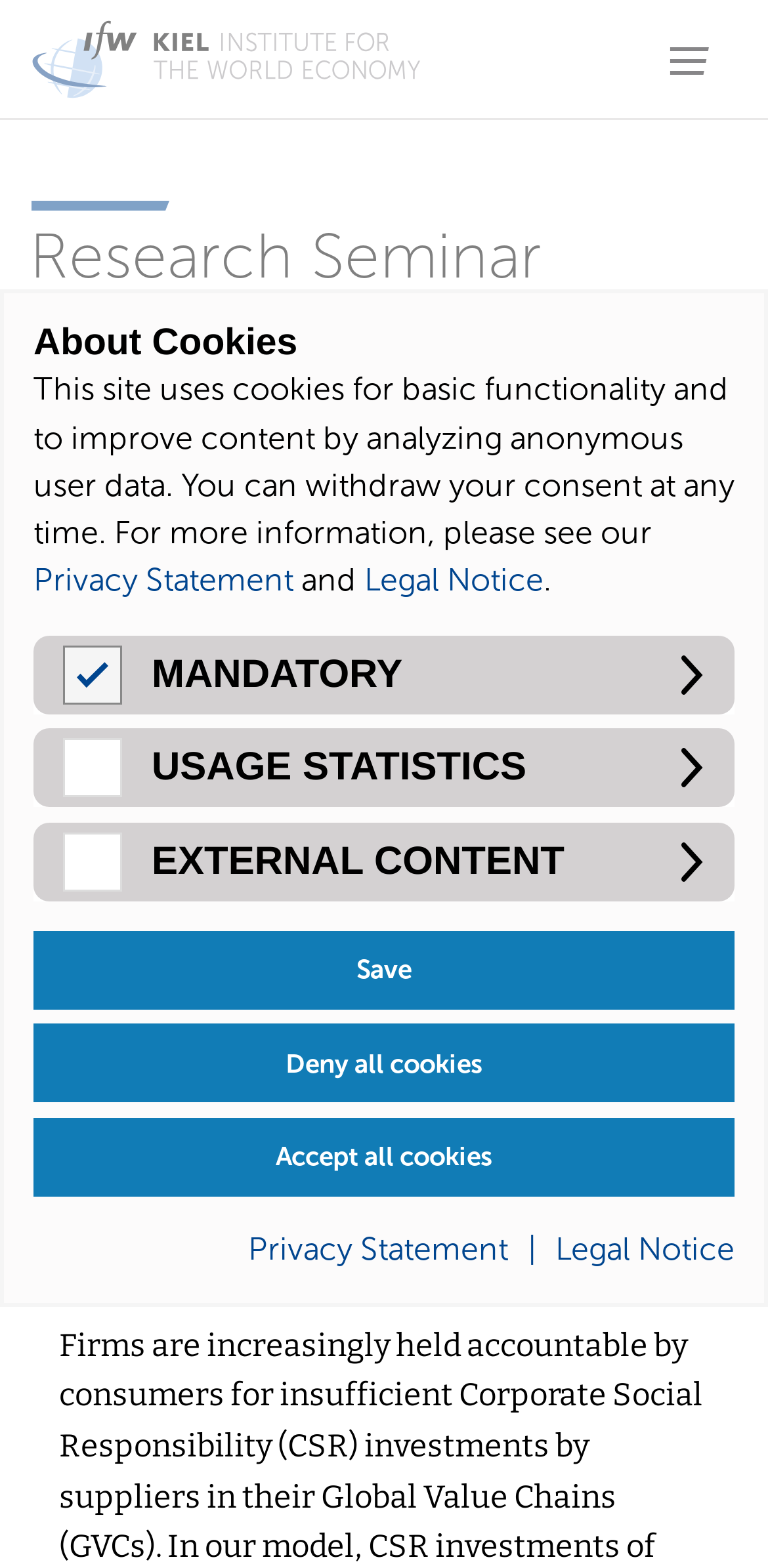Please identify the bounding box coordinates of the element's region that should be clicked to execute the following instruction: "Tweet". The bounding box coordinates must be four float numbers between 0 and 1, i.e., [left, top, right, bottom].

[0.038, 0.506, 0.133, 0.552]